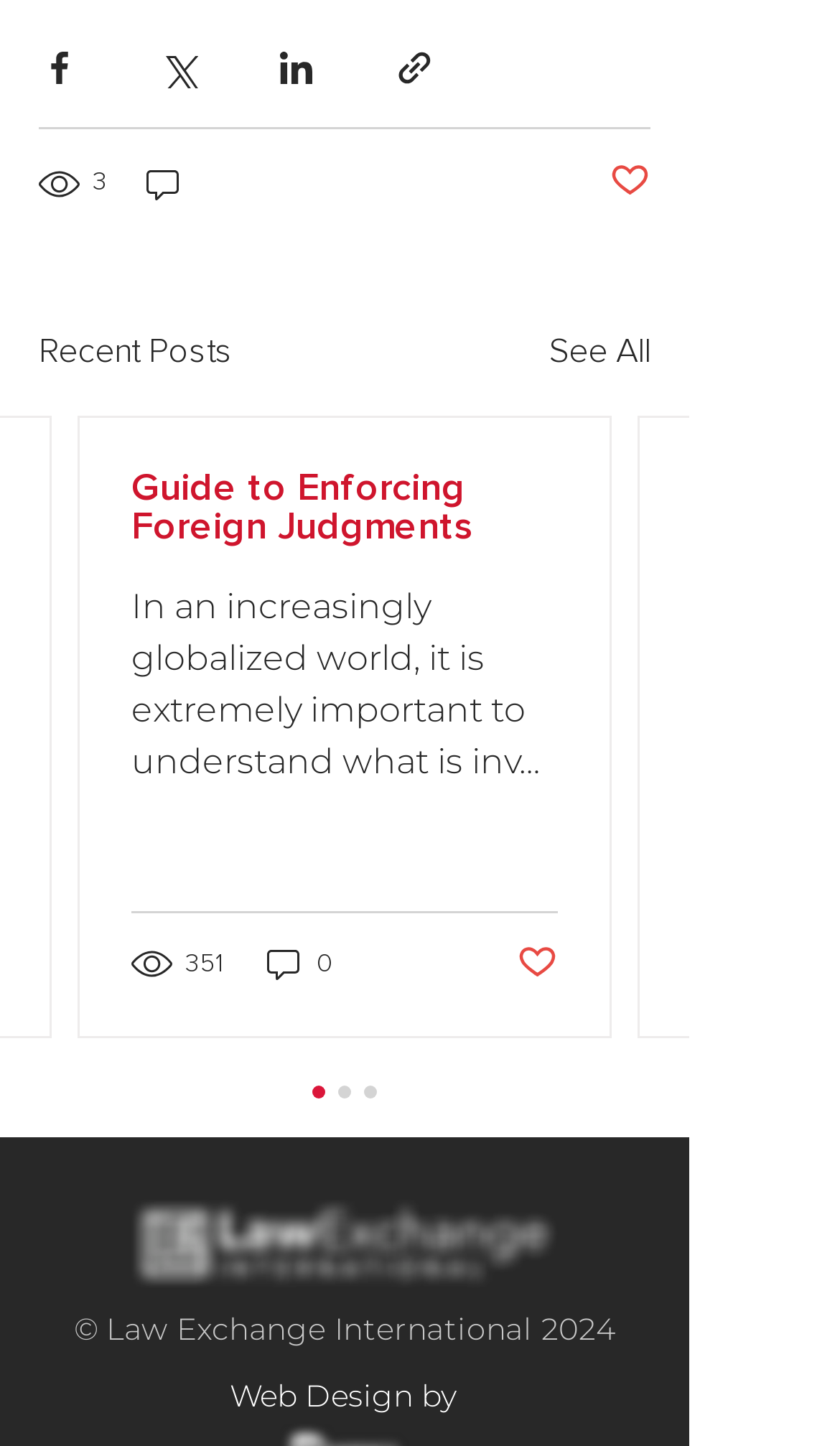Bounding box coordinates are to be given in the format (top-left x, top-left y, bottom-right x, bottom-right y). All values must be floating point numbers between 0 and 1. Provide the bounding box coordinate for the UI element described as: parent_node: 3

[0.169, 0.111, 0.223, 0.144]